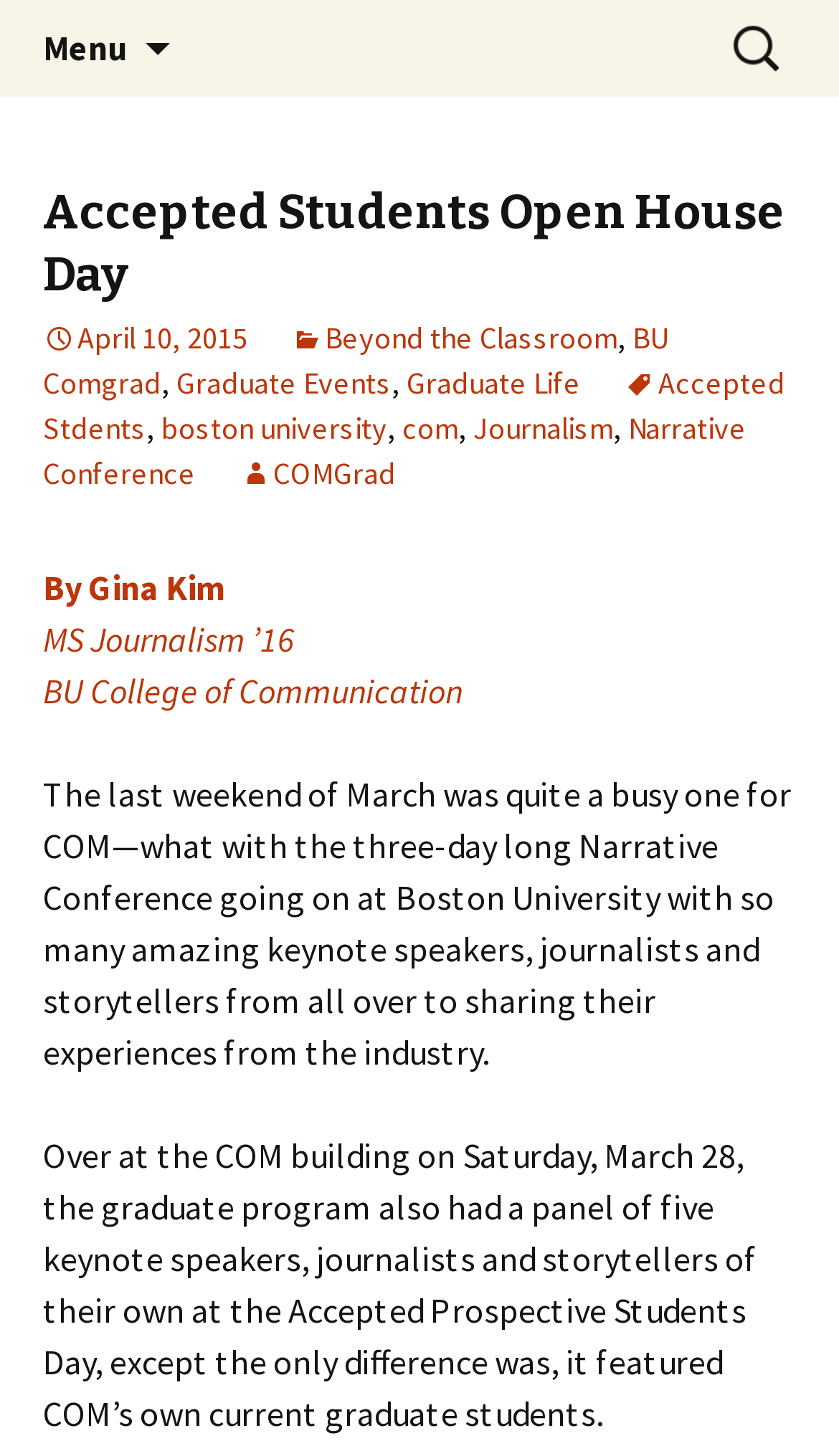Determine the coordinates of the bounding box that should be clicked to complete the instruction: "Check the post by Gina Kim". The coordinates should be represented by four float numbers between 0 and 1: [left, top, right, bottom].

[0.051, 0.389, 0.269, 0.418]